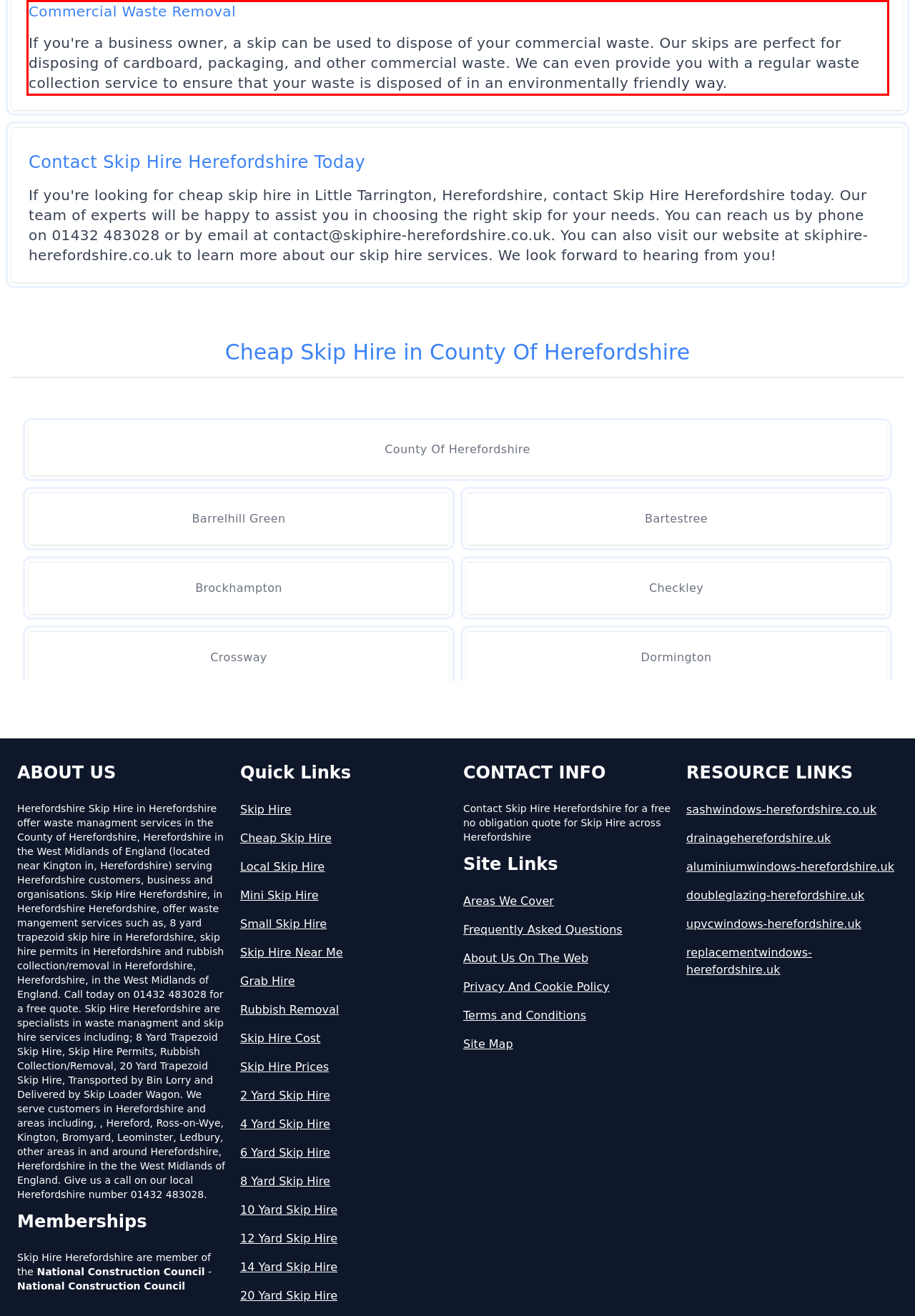Your task is to recognize and extract the text content from the UI element enclosed in the red bounding box on the webpage screenshot.

Commercial Waste Removal If you're a business owner, a skip can be used to dispose of your commercial waste. Our skips are perfect for disposing of cardboard, packaging, and other commercial waste. We can even provide you with a regular waste collection service to ensure that your waste is disposed of in an environmentally friendly way.